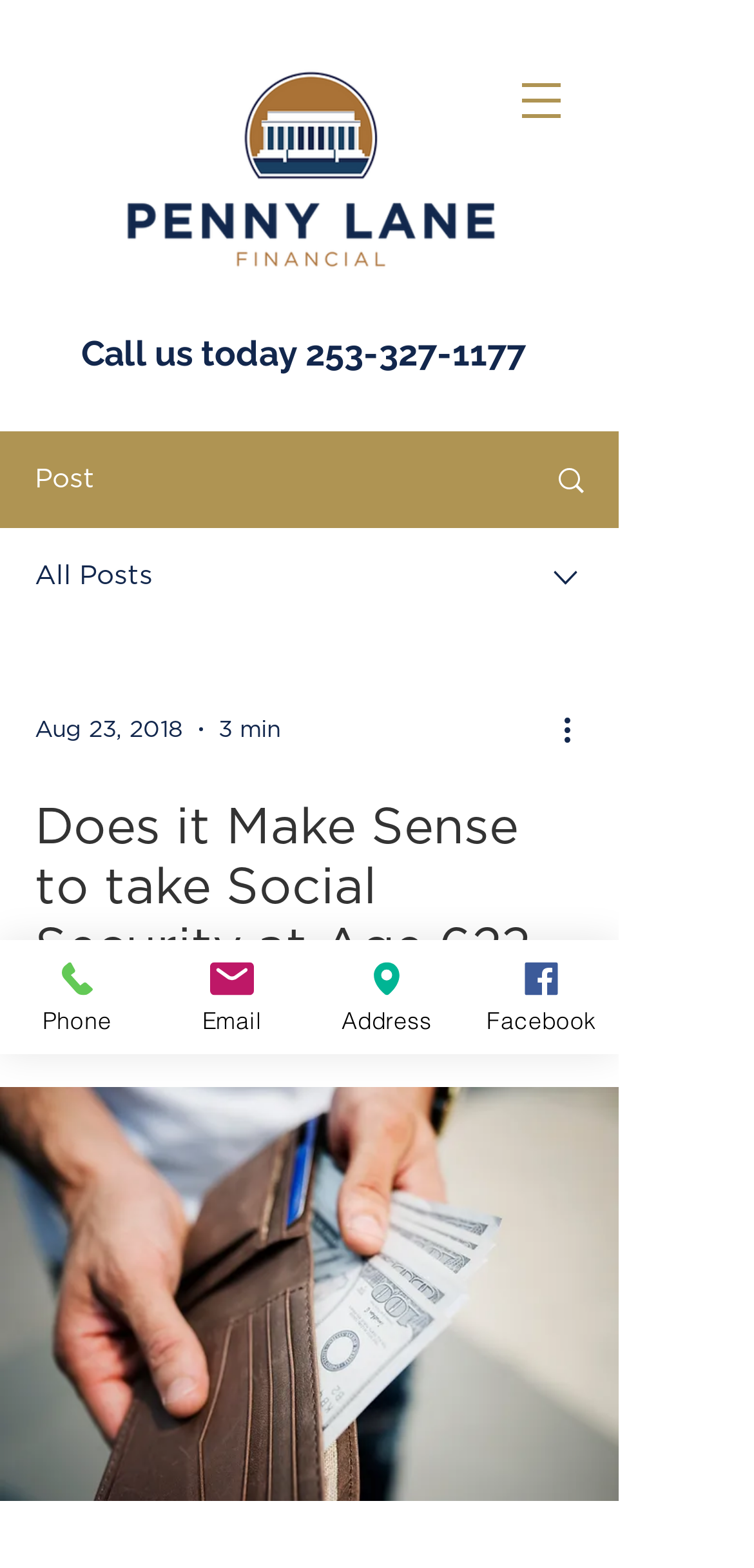Please identify the bounding box coordinates of the element that needs to be clicked to perform the following instruction: "Call the phone number".

[0.108, 0.216, 0.697, 0.238]